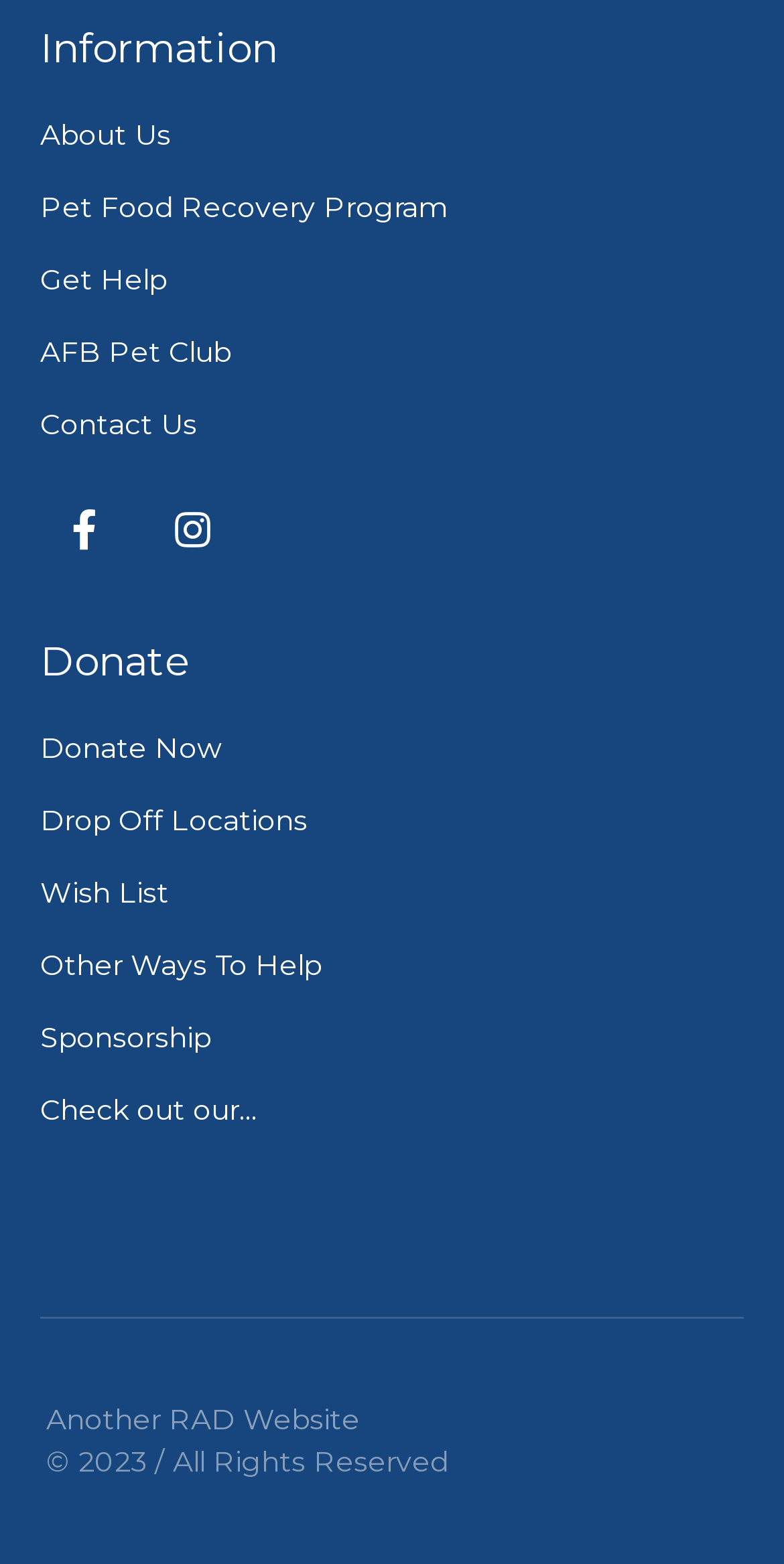Please identify the bounding box coordinates of the clickable element to fulfill the following instruction: "Donate to the organization". The coordinates should be four float numbers between 0 and 1, i.e., [left, top, right, bottom].

[0.051, 0.467, 0.282, 0.49]